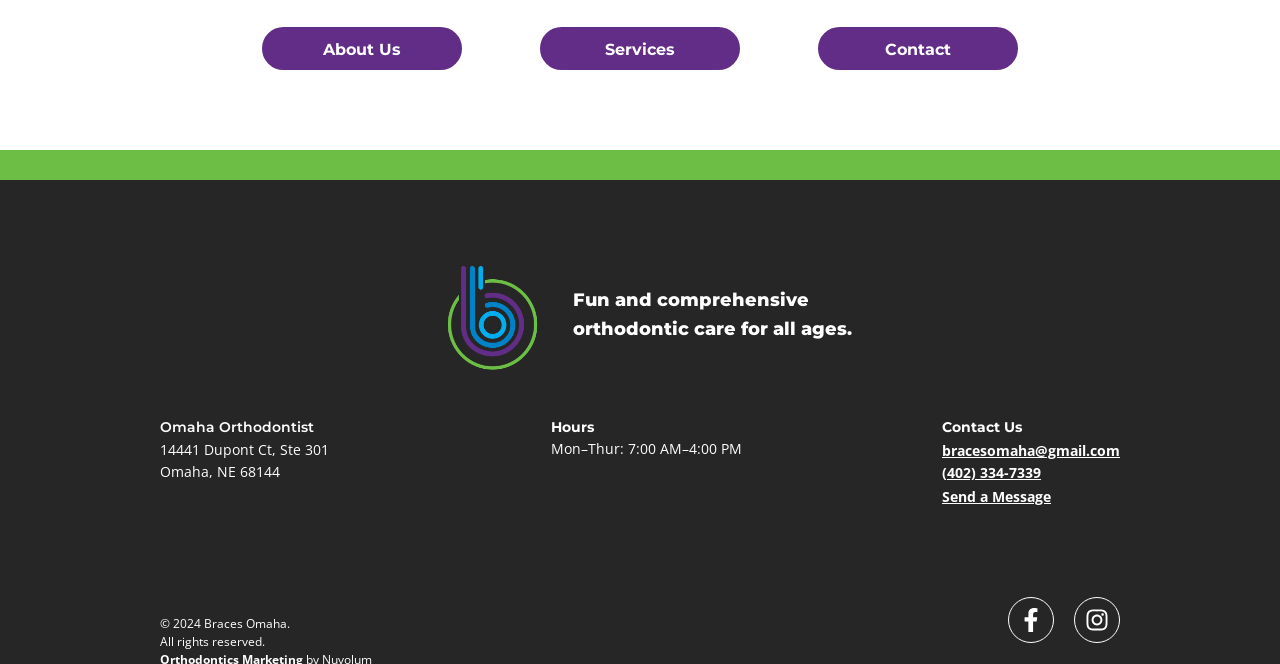Determine the bounding box coordinates for the area that needs to be clicked to fulfill this task: "View Contact Information". The coordinates must be given as four float numbers between 0 and 1, i.e., [left, top, right, bottom].

[0.736, 0.664, 0.875, 0.692]